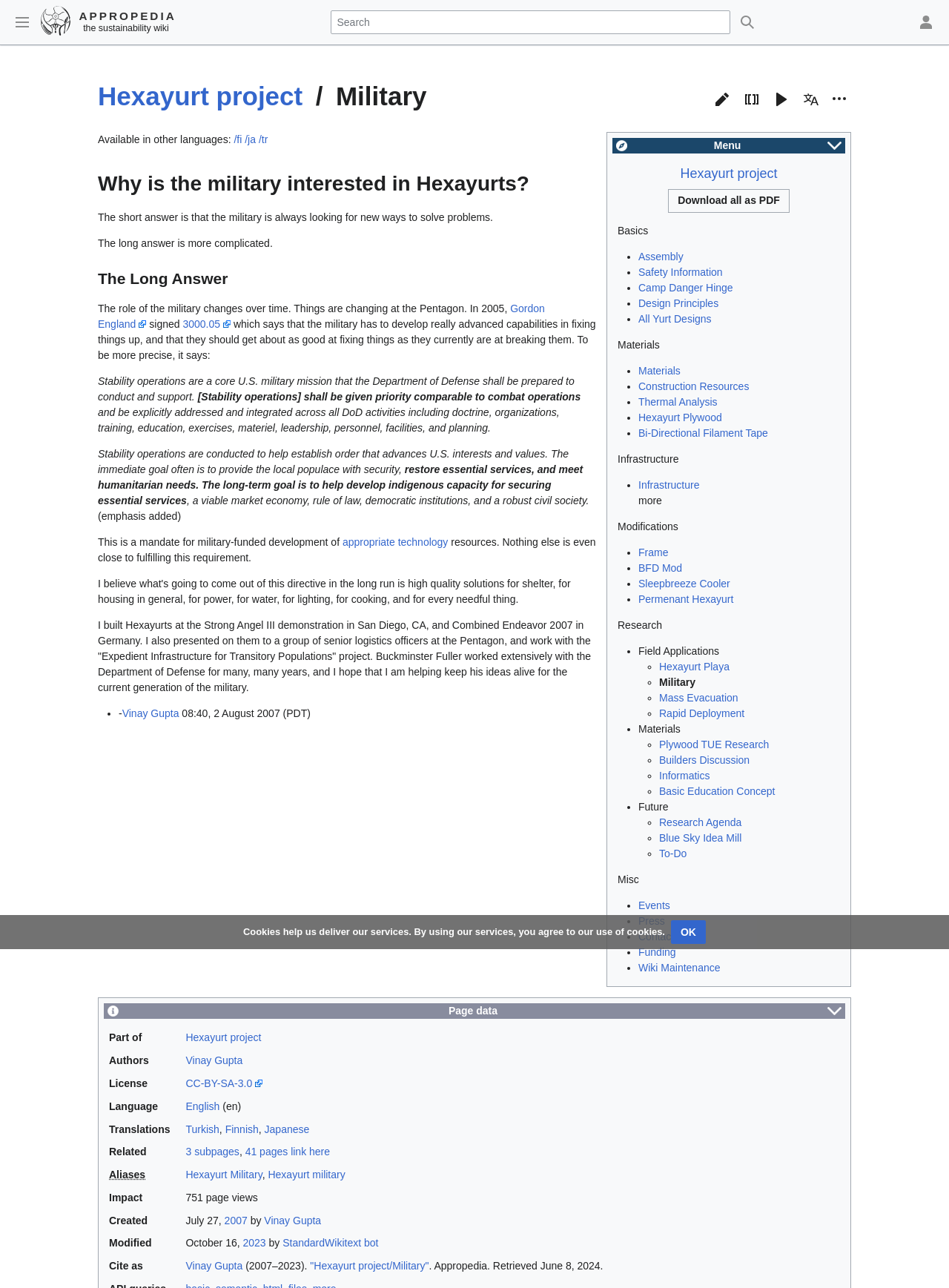How many links are there in the webpage?
Based on the visual, give a brief answer using one word or a short phrase.

More than 20